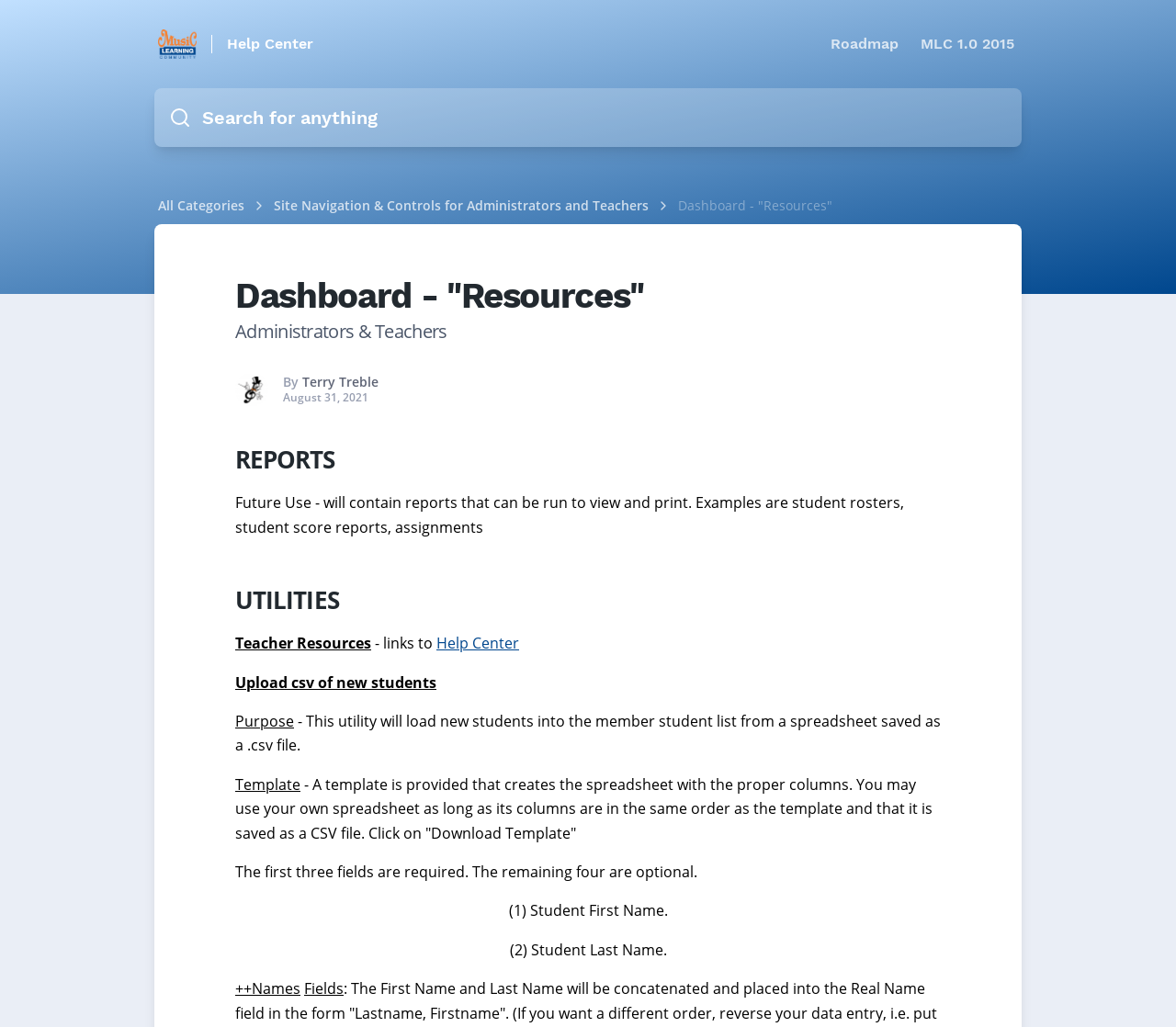What is the main heading displayed on the webpage? Please provide the text.

Dashboard - "Resources"